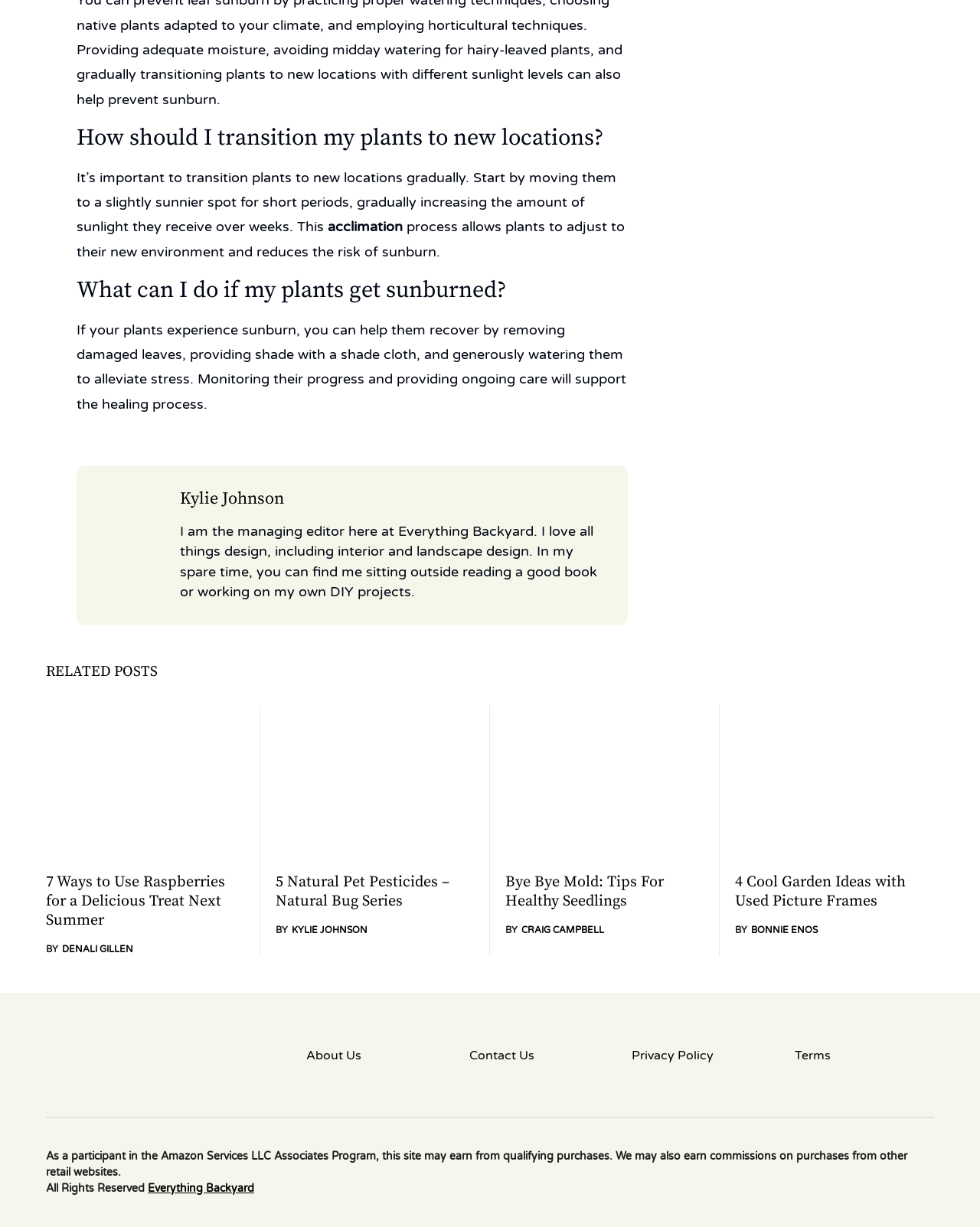Use a single word or phrase to answer the question: What is the topic of the third related post?

Healthy seedlings